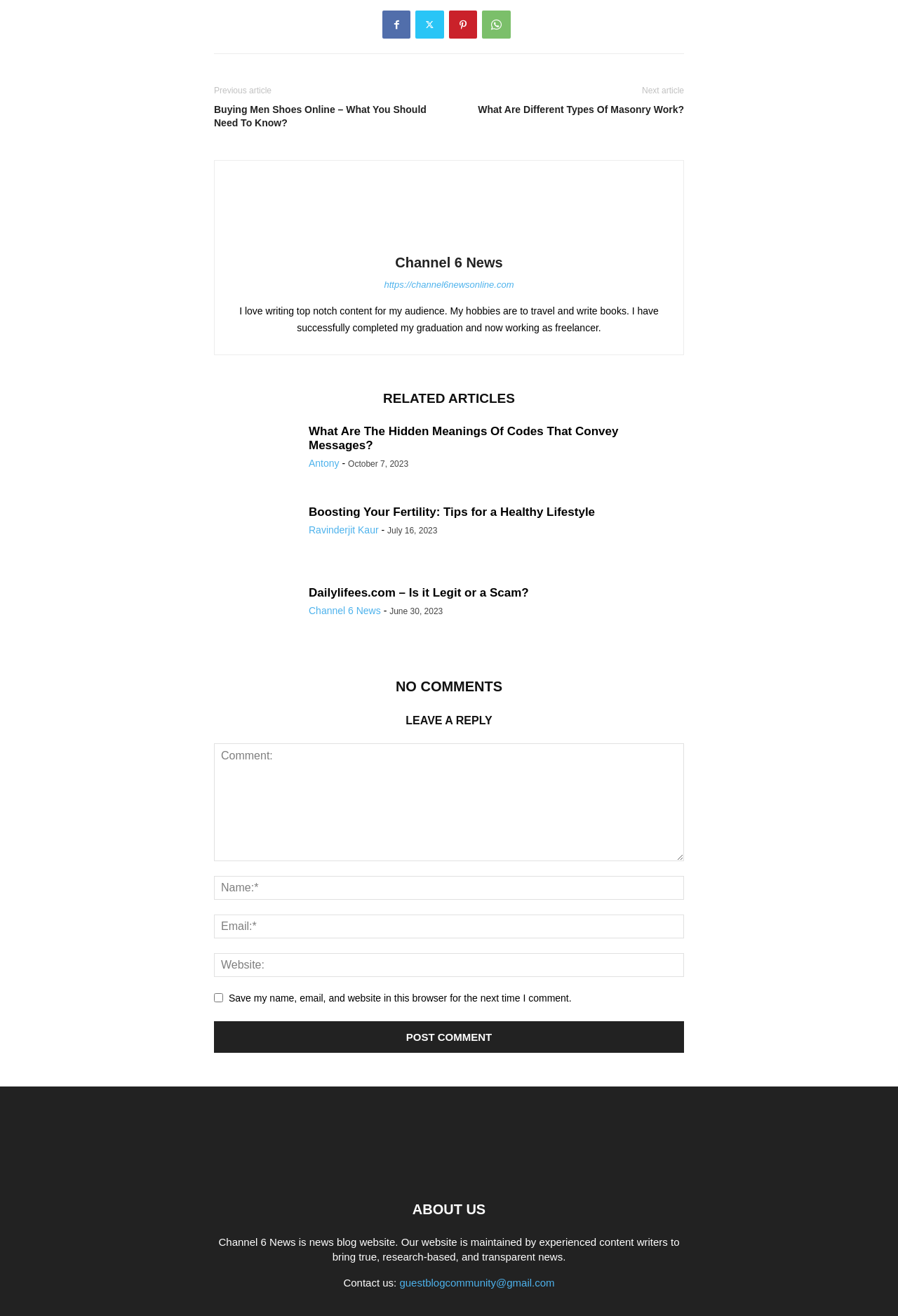Select the bounding box coordinates of the element I need to click to carry out the following instruction: "Click on the 'Previous article' link".

[0.238, 0.065, 0.302, 0.072]